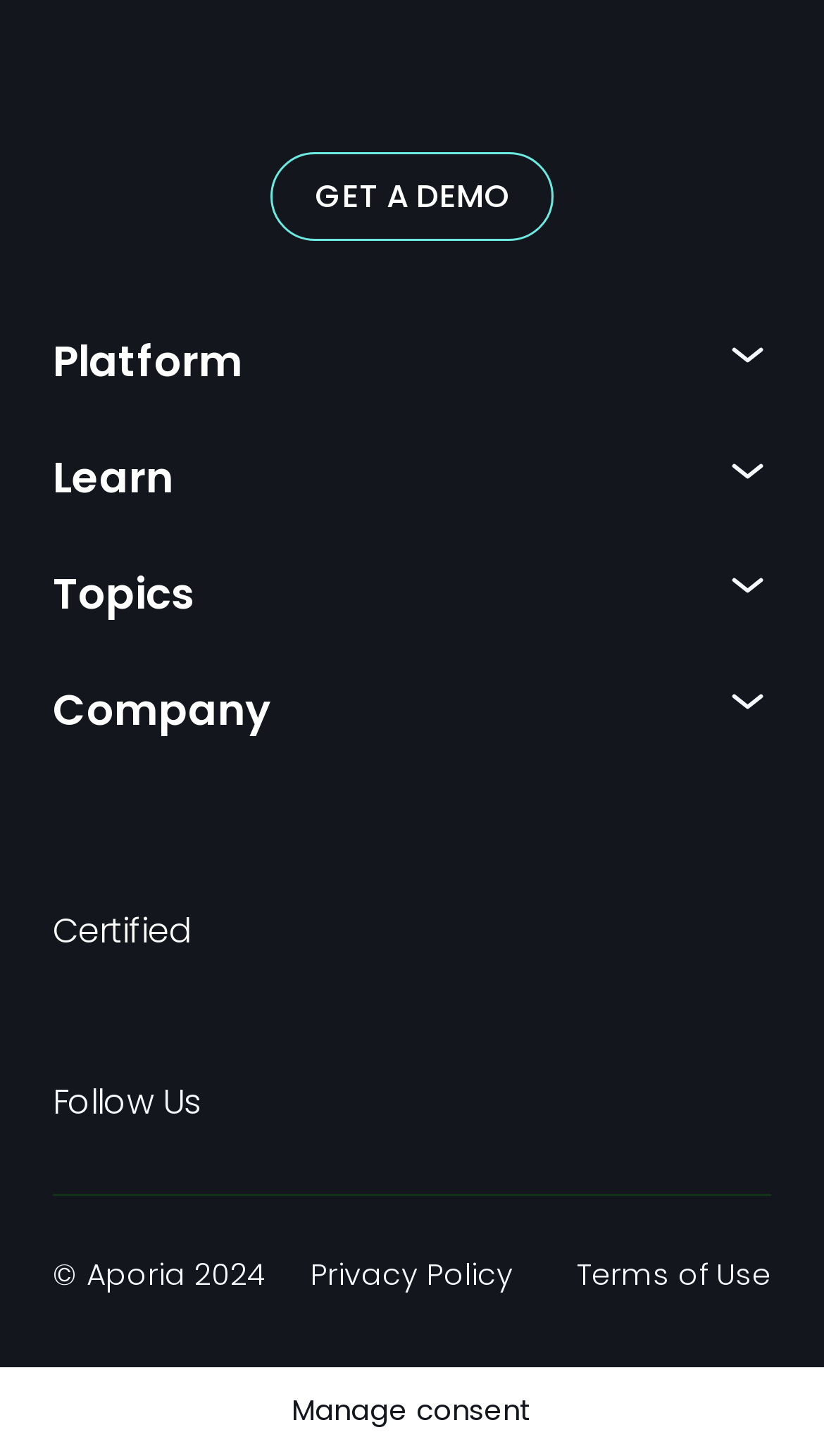Provide the bounding box coordinates of the HTML element this sentence describes: "parent_node: GET A DEMO".

[0.346, 0.029, 0.654, 0.075]